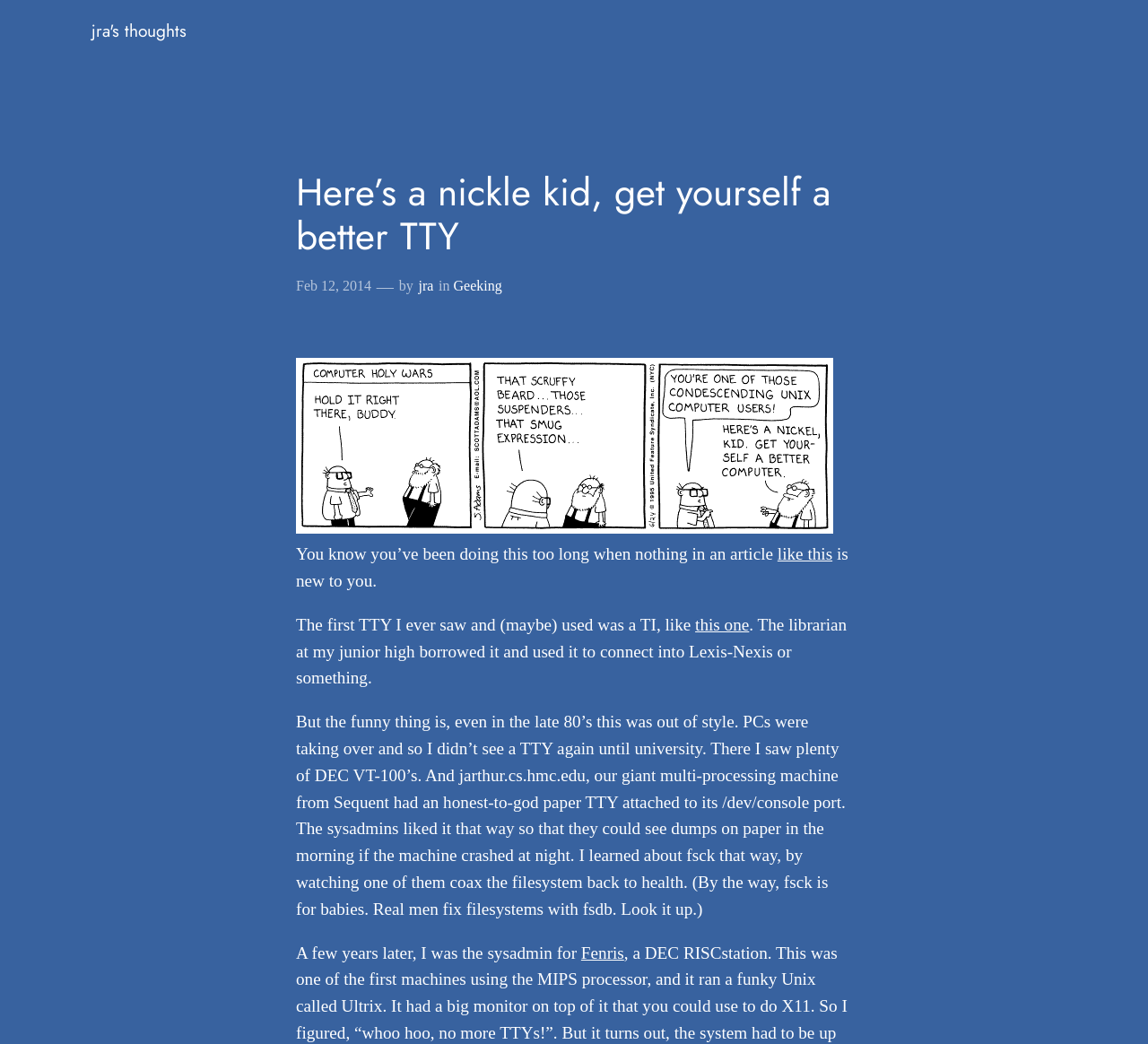Answer the question with a single word or phrase: 
What is the topic of the article?

TTY